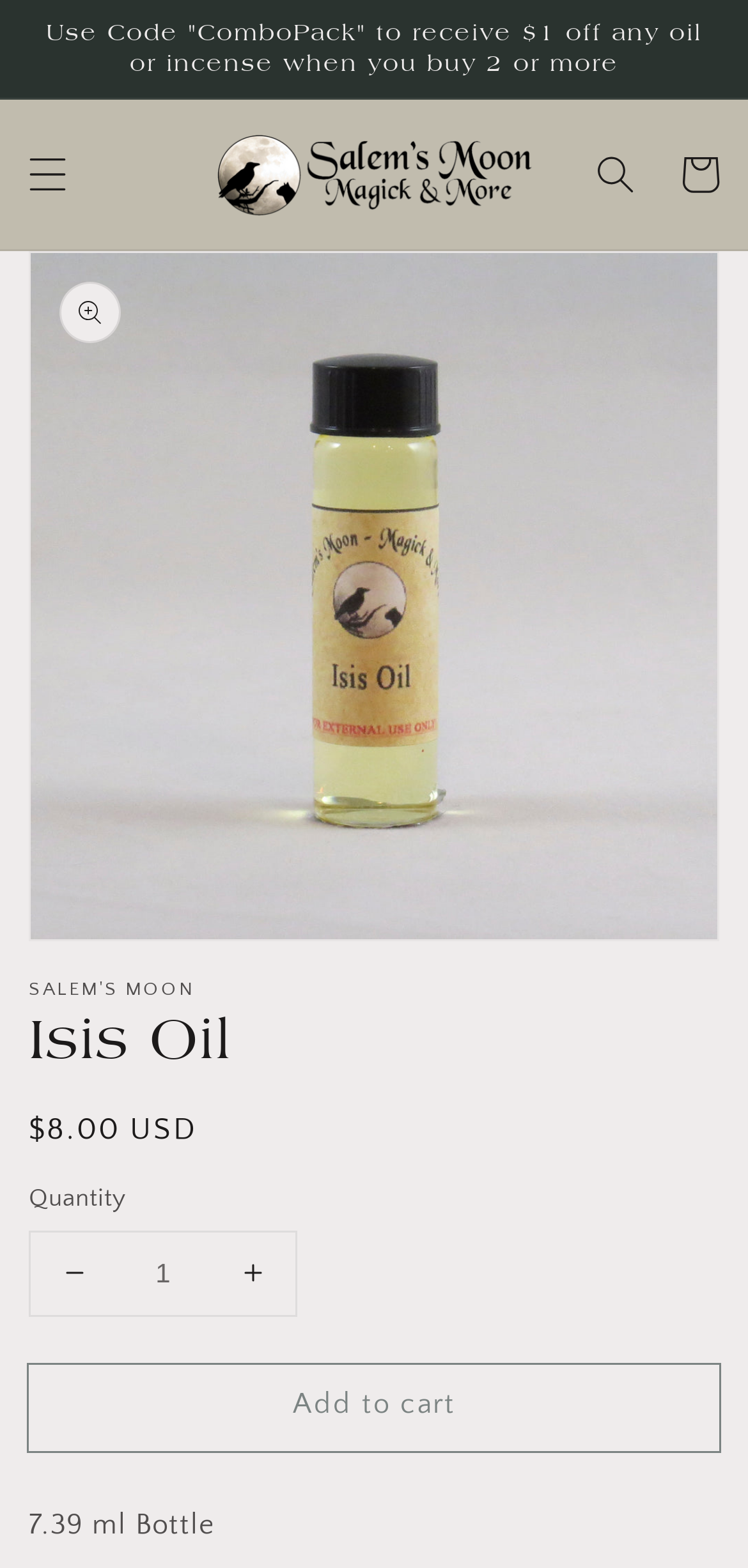Locate the bounding box coordinates of the clickable area to execute the instruction: "Add to cart". Provide the coordinates as four float numbers between 0 and 1, represented as [left, top, right, bottom].

[0.038, 0.87, 0.962, 0.925]